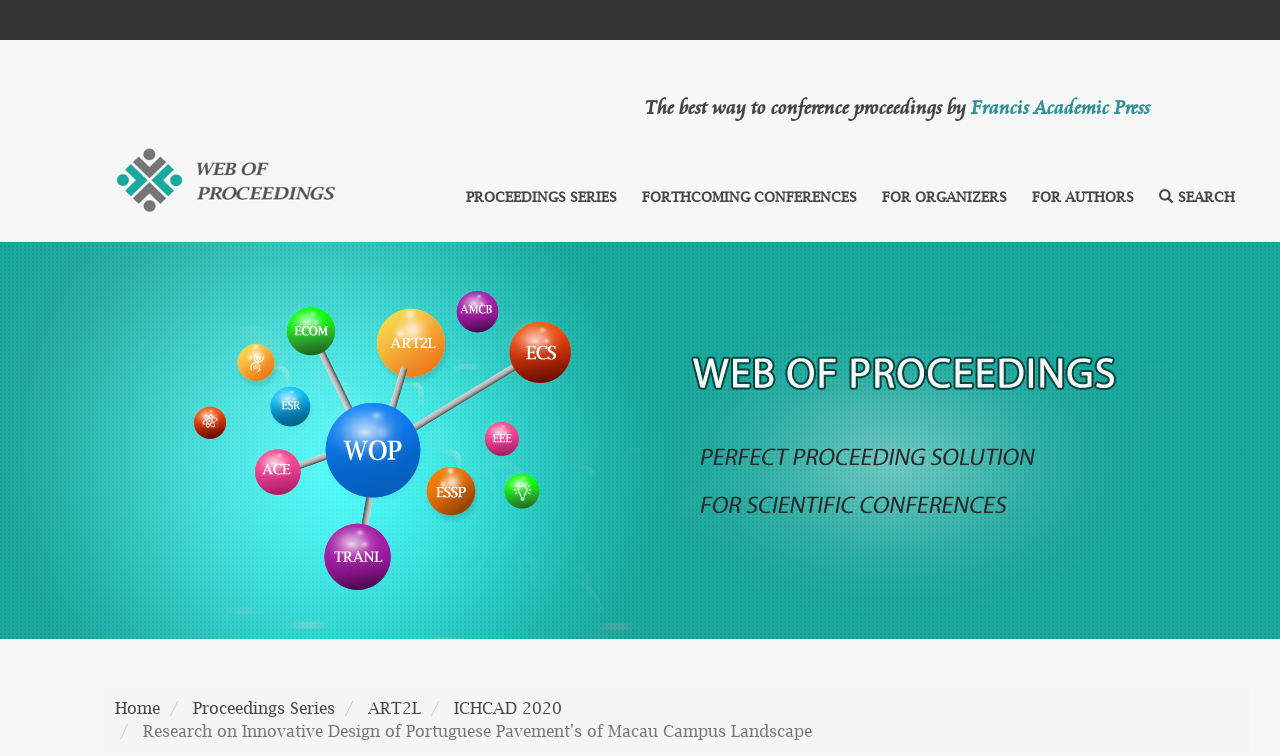Locate the bounding box coordinates of the item that should be clicked to fulfill the instruction: "Click on 'Previous Page'".

None